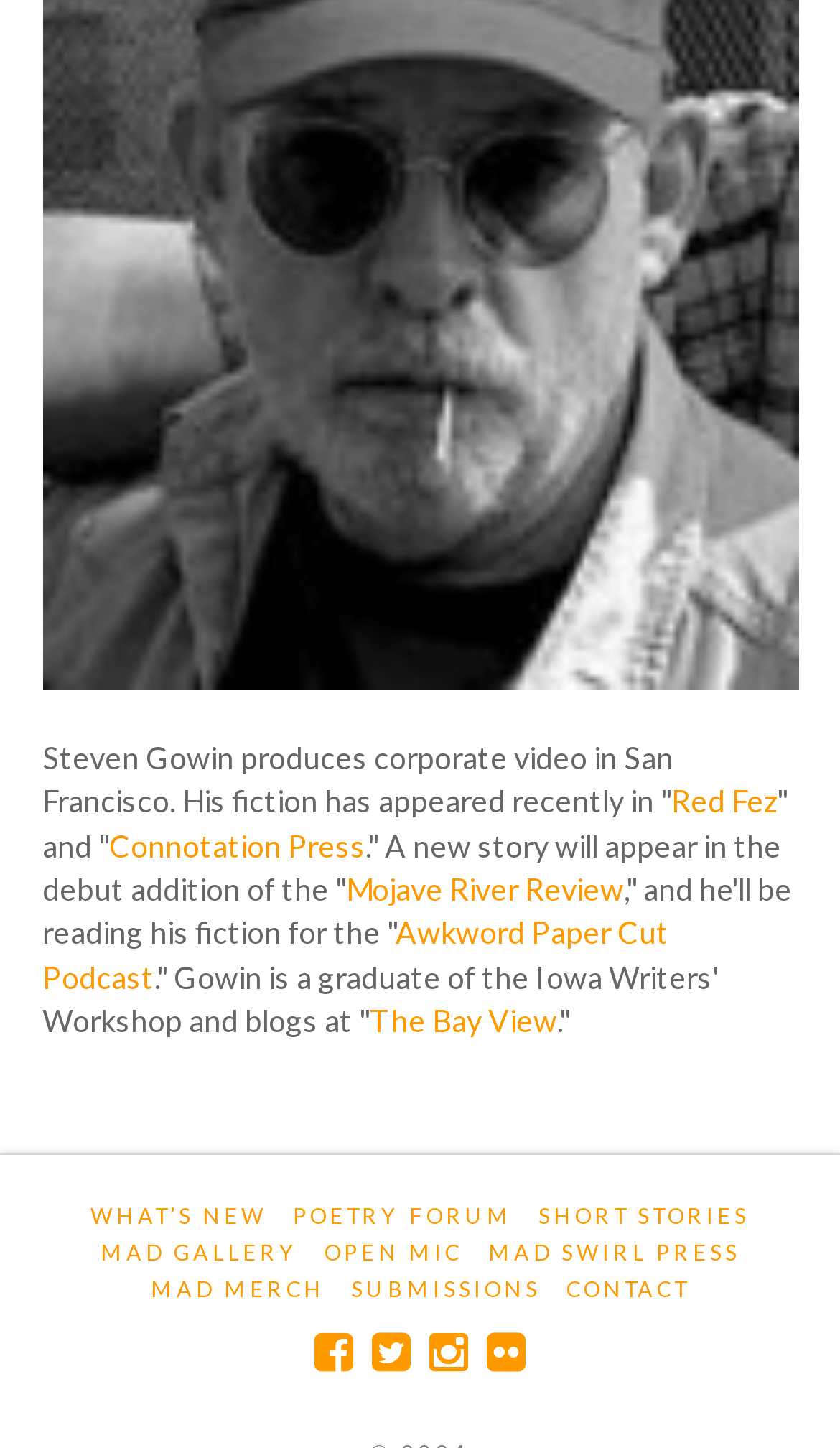Provide a brief response to the question below using a single word or phrase: 
How many links are there in the webpage?

15